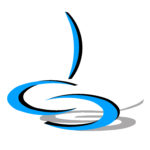Give a one-word or short-phrase answer to the following question: 
What is the purpose of the logo?

Recognizable emblem